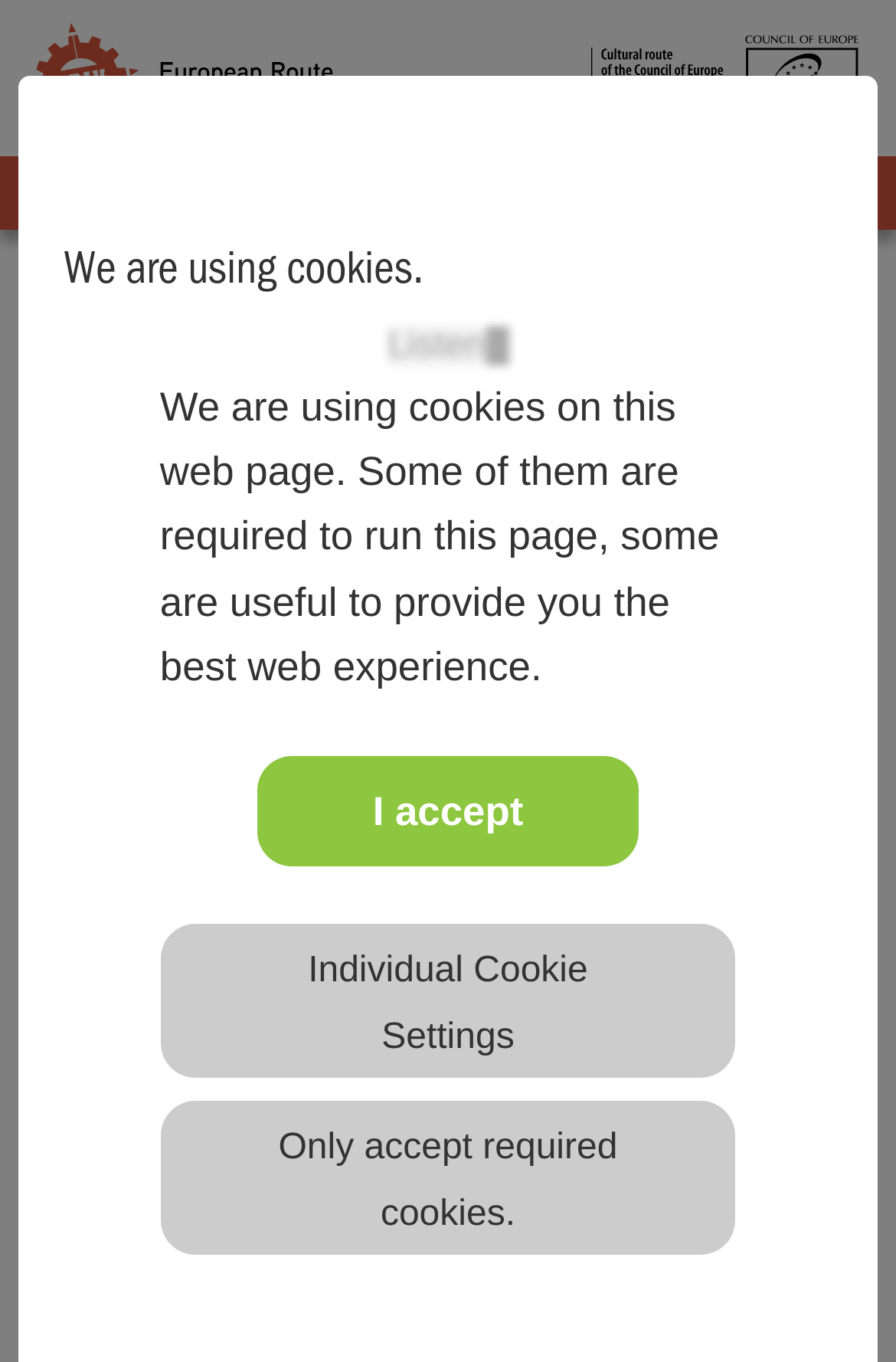What is the location of Offenbach?
Refer to the image and provide a one-word or short phrase answer.

10 km east of Frankfurt